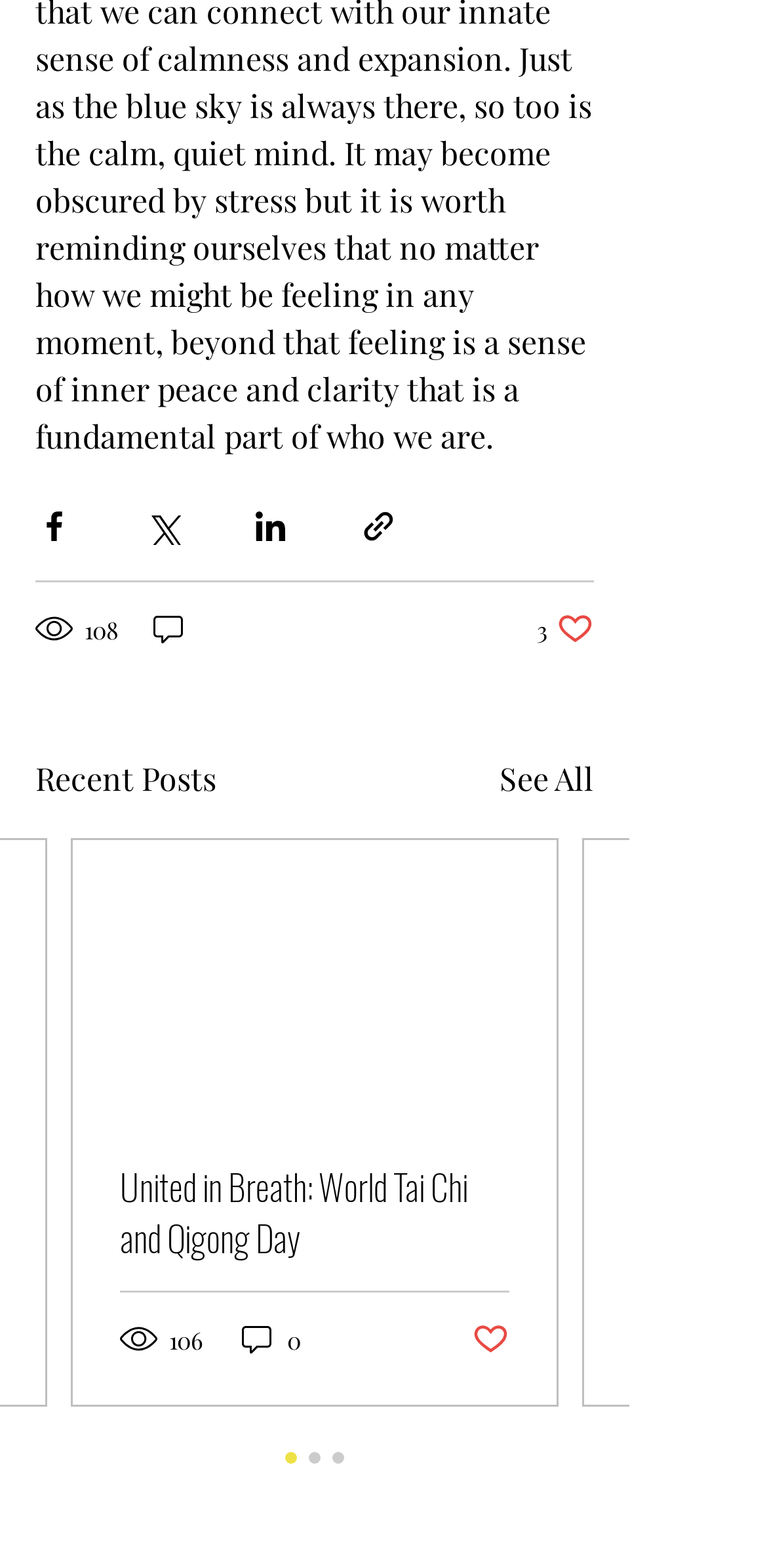How many comments does the second post have?
Please respond to the question thoroughly and include all relevant details.

I looked at the text next to the 'comments' label and found that the second post has 0 comments.